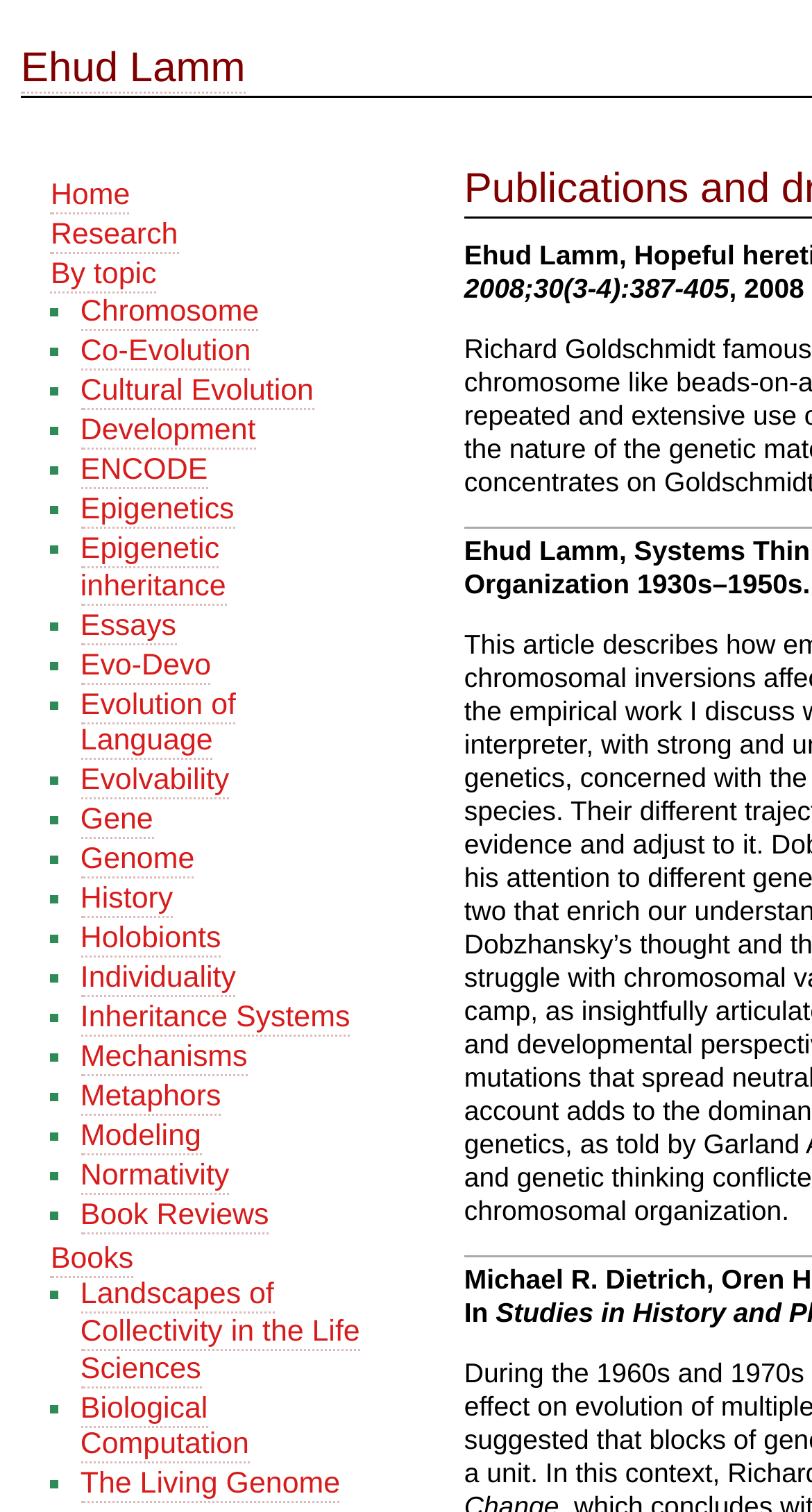Please determine the bounding box coordinates of the element's region to click for the following instruction: "Go to the Research page".

[0.062, 0.145, 0.219, 0.168]